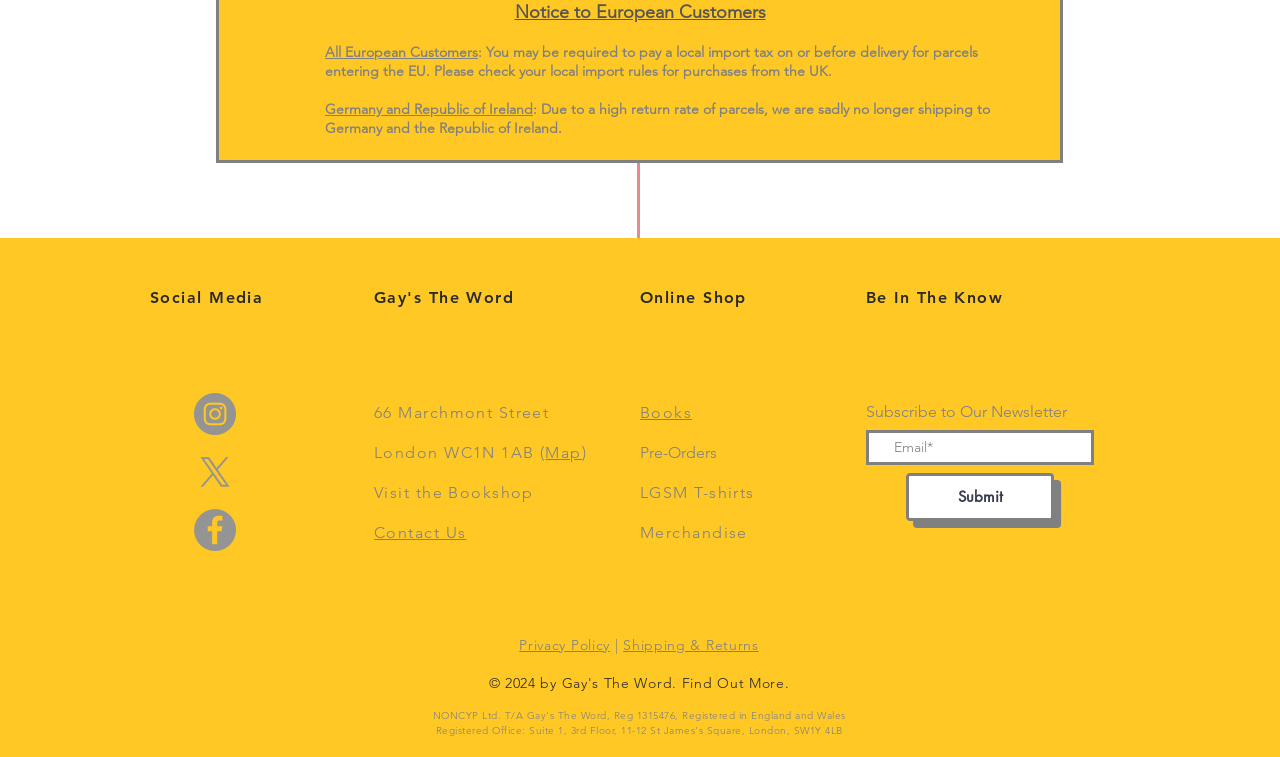Based on the image, please respond to the question with as much detail as possible:
What social media platforms are listed?

The social media platforms listed are Instagram, X, and Facebook, which can be found in the list element with ID 72, containing link elements with IDs 186, 187, and 188, respectively.